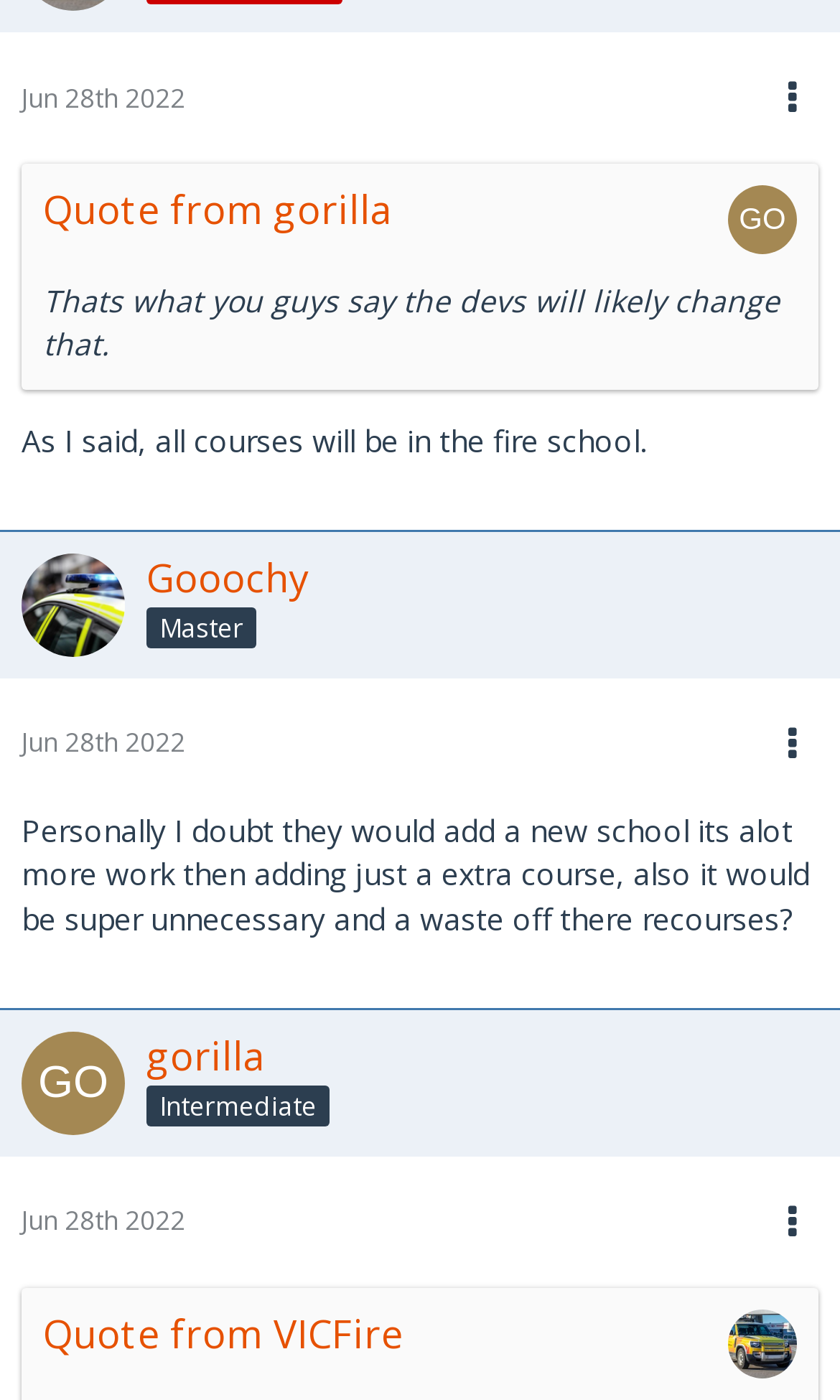What is the time of the last comment on this page?
Kindly offer a detailed explanation using the data available in the image.

I looked at the last comment block and found the time element with the text 'Jun 28th 2022, 10:19 pm', which is likely the time when the last comment was posted.